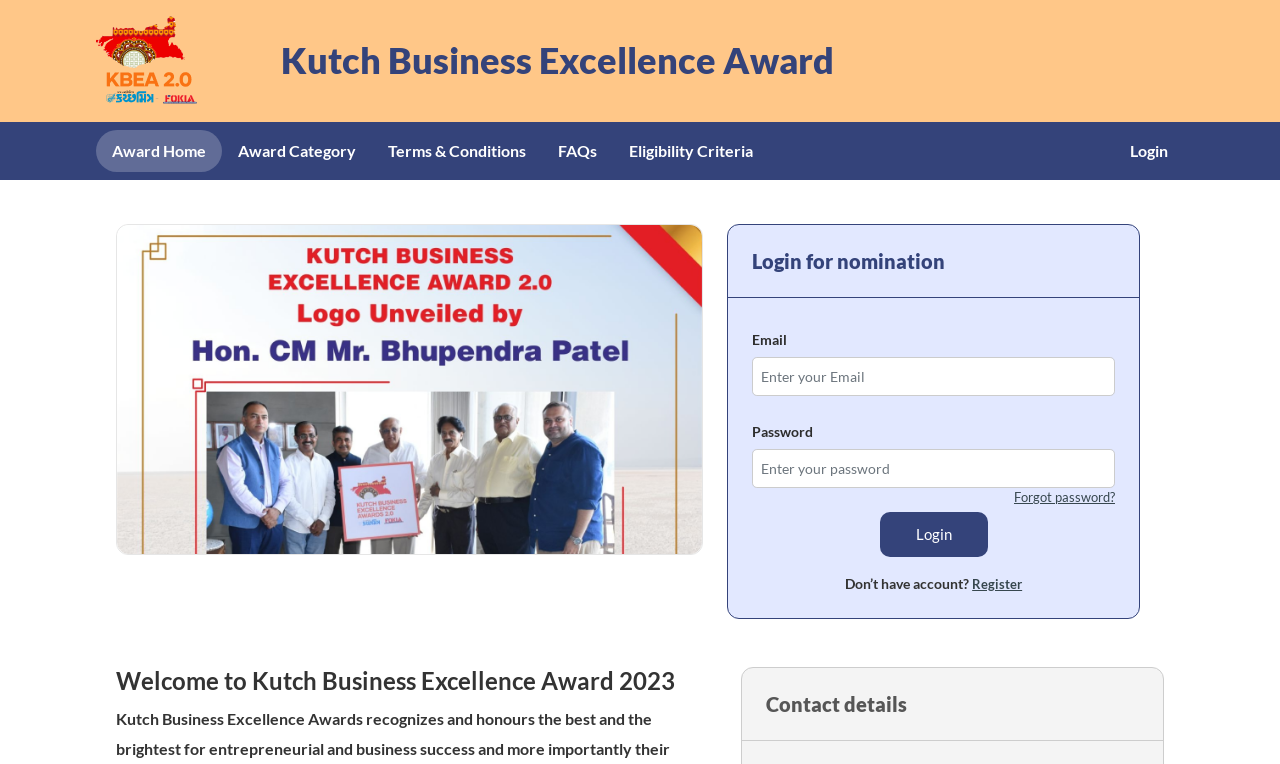Describe the entire webpage, focusing on both content and design.

The webpage is titled "KBEA 2023" and features a logo at the top left corner. Below the logo, there is a heading that reads "Kutch Business Excellence Award". 

On the top navigation bar, there are six links: "Award Home", "Award Category", "Terms & Conditions", "FAQs", "Eligibility Criteria", and "Login", arranged from left to right. 

Below the navigation bar, there is a large image that takes up most of the width of the page, captioned "First slide". 

On the right side of the image, there is a section for logging in, with a heading that reads "Login for nomination". Below the heading, there are fields to enter an email address and password, with a "Login" button at the bottom. There is also a link to "Forgot password?" and a message that says "Don’t have account?" with a "Register" link.

At the bottom of the page, there are two headings: "Welcome to Kutch Business Excellence Award 2023" and "Contact details", which are likely to introduce some information about the award and provide contact information, respectively.